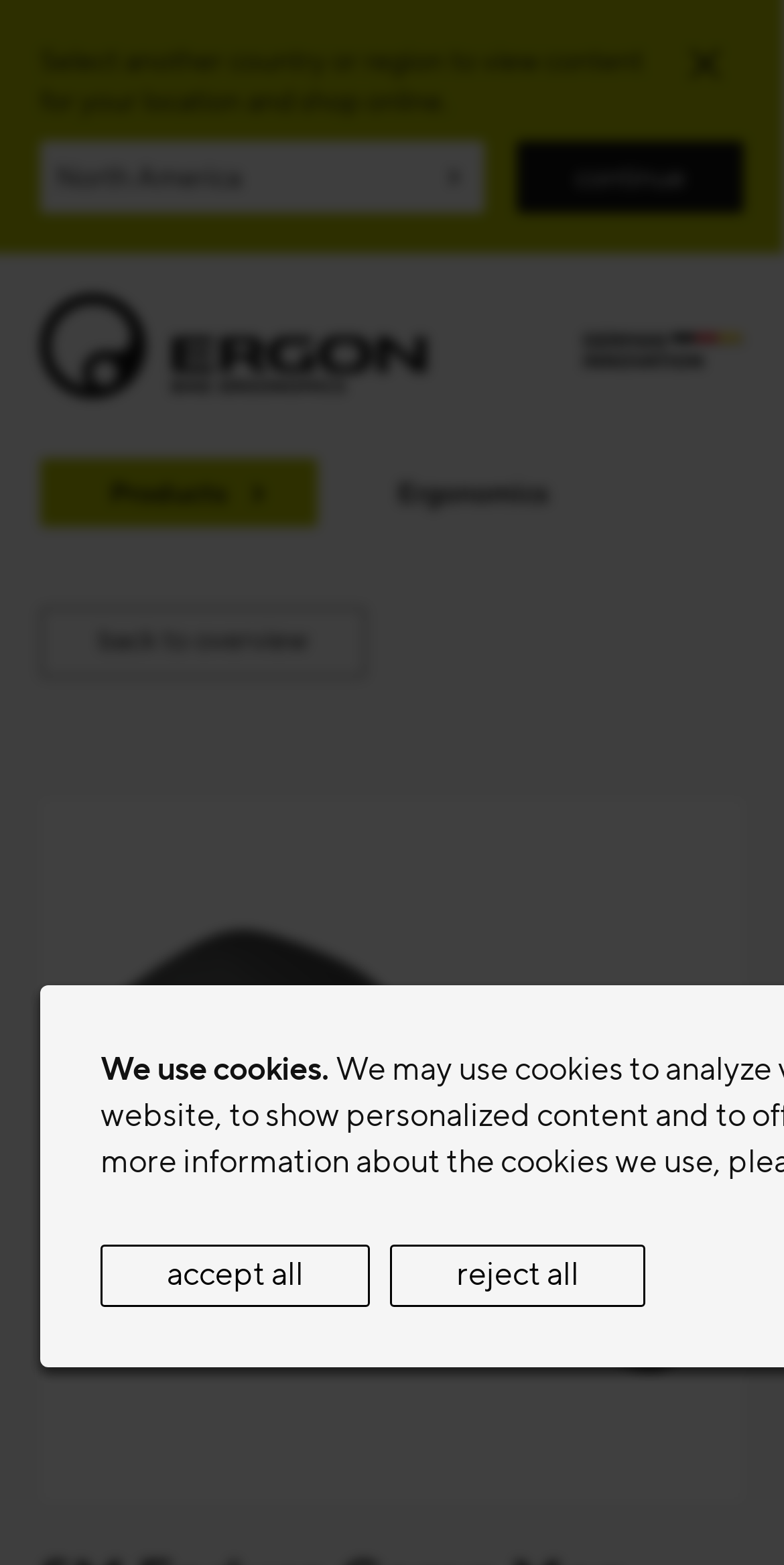Determine the bounding box of the UI element mentioned here: "back to overview". The coordinates must be in the format [left, top, right, bottom] with values ranging from 0 to 1.

[0.051, 0.388, 0.467, 0.433]